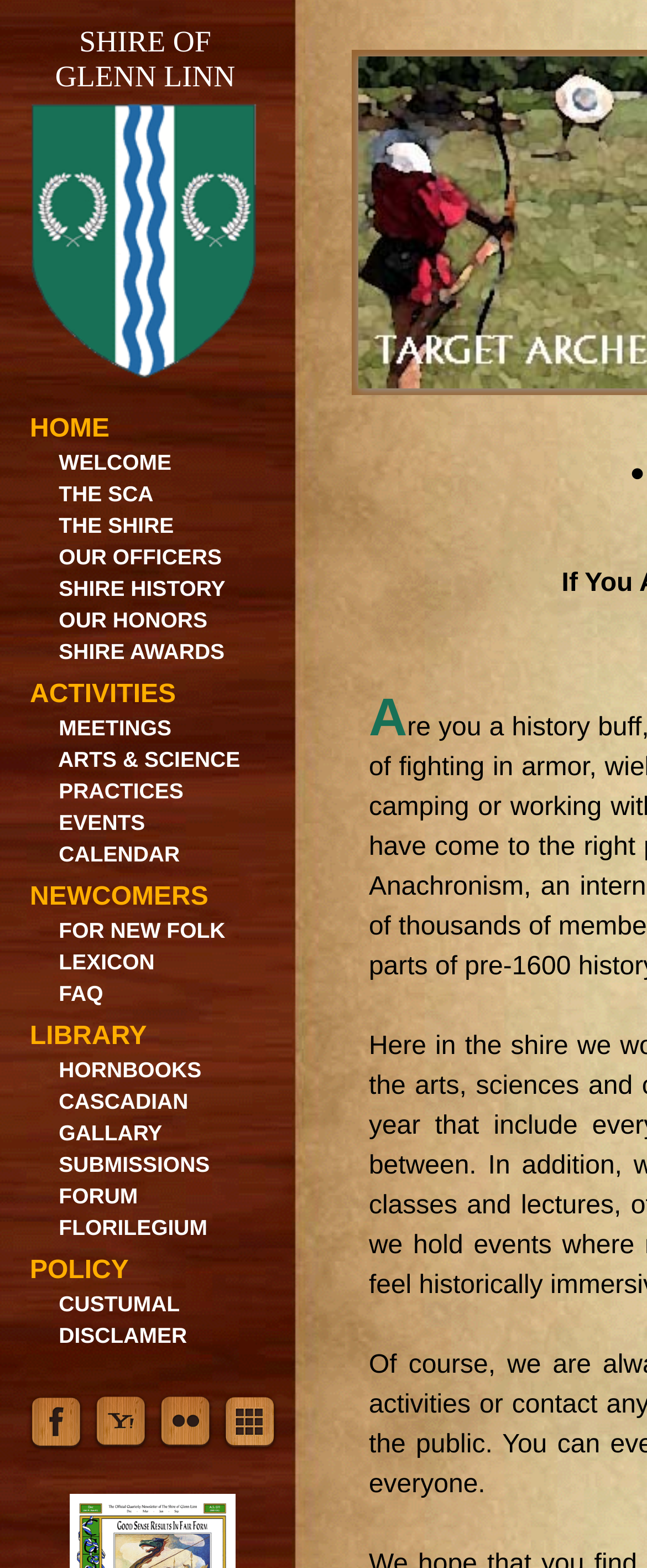Using the provided element description, identify the bounding box coordinates as (top-left x, top-left y, bottom-right x, bottom-right y). Ensure all values are between 0 and 1. Description: EVENTS

[0.054, 0.516, 0.234, 0.534]